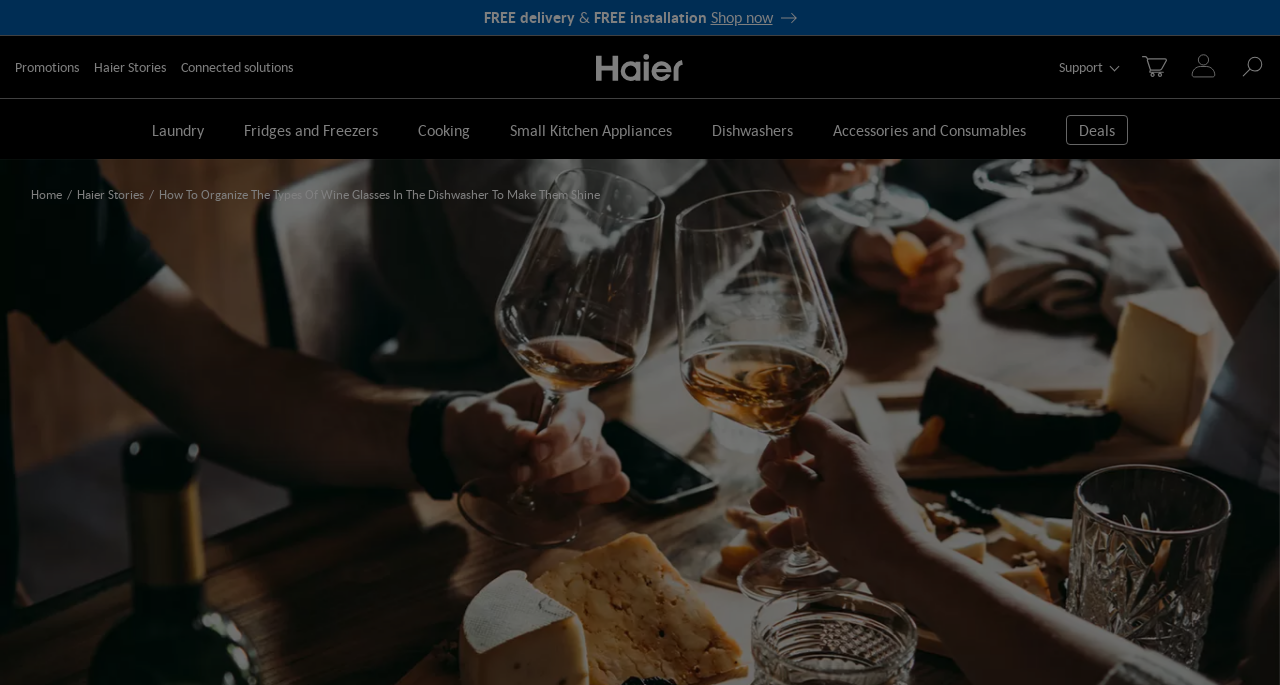Find the bounding box coordinates for the element described here: "name="s" placeholder="Enter search items here"".

None